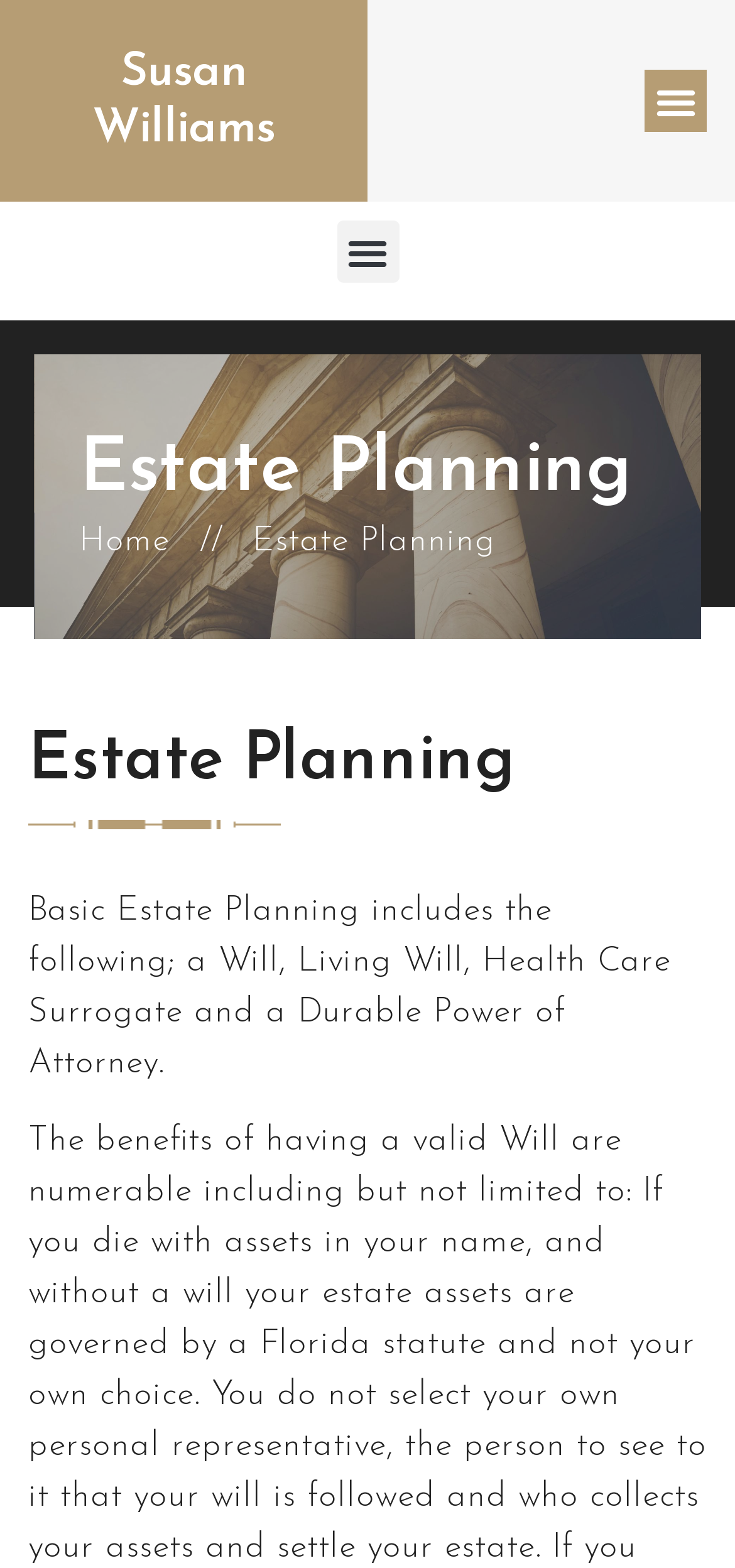Provide a one-word or short-phrase answer to the question:
What is the name of the person providing estate planning services?

Susan Williams